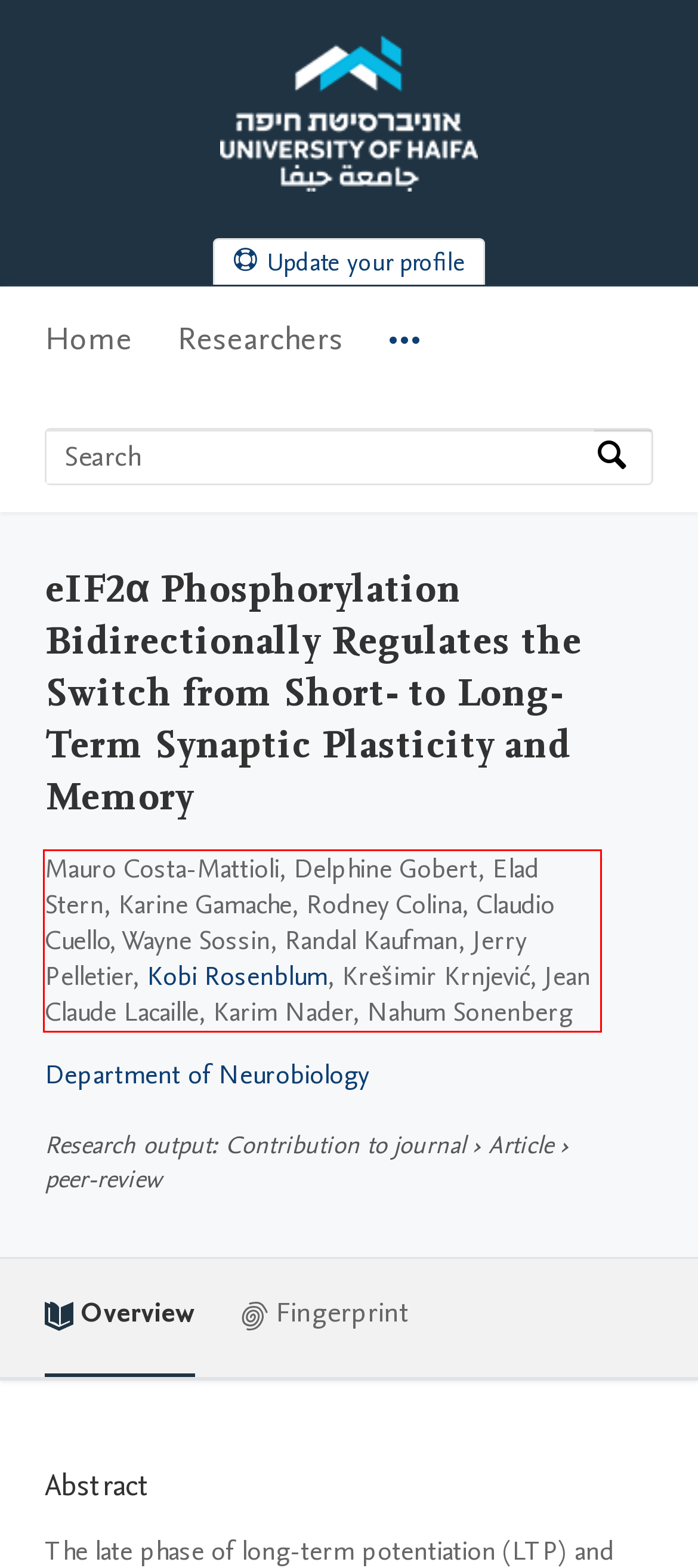You have a screenshot of a webpage where a UI element is enclosed in a red rectangle. Perform OCR to capture the text inside this red rectangle.

Mauro Costa-Mattioli, Delphine Gobert, Elad Stern, Karine Gamache, Rodney Colina, Claudio Cuello, Wayne Sossin, Randal Kaufman, Jerry Pelletier, Kobi Rosenblum, Krešimir Krnjević, Jean Claude Lacaille, Karim Nader, Nahum Sonenberg